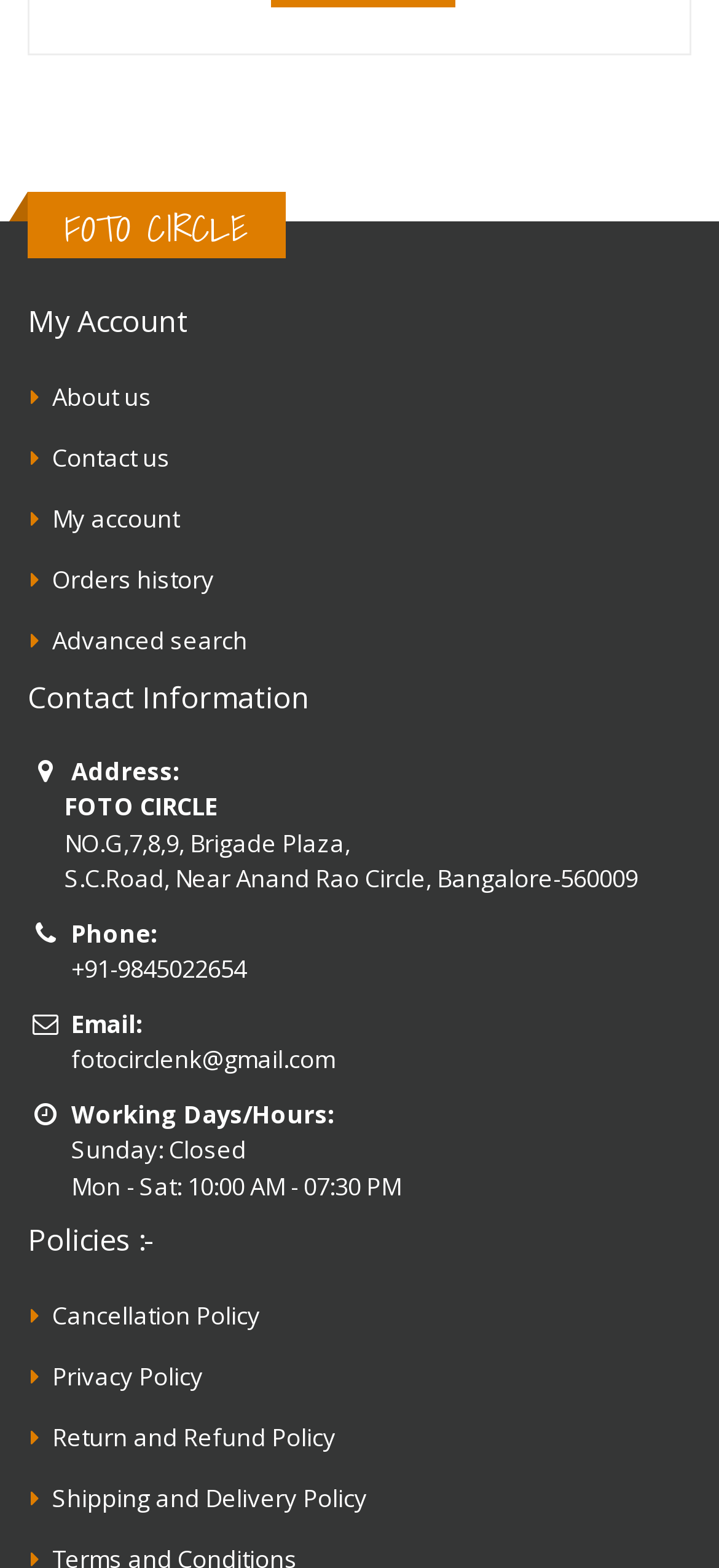Please answer the following question using a single word or phrase: 
What is the phone number of the company?

+91-9845022654